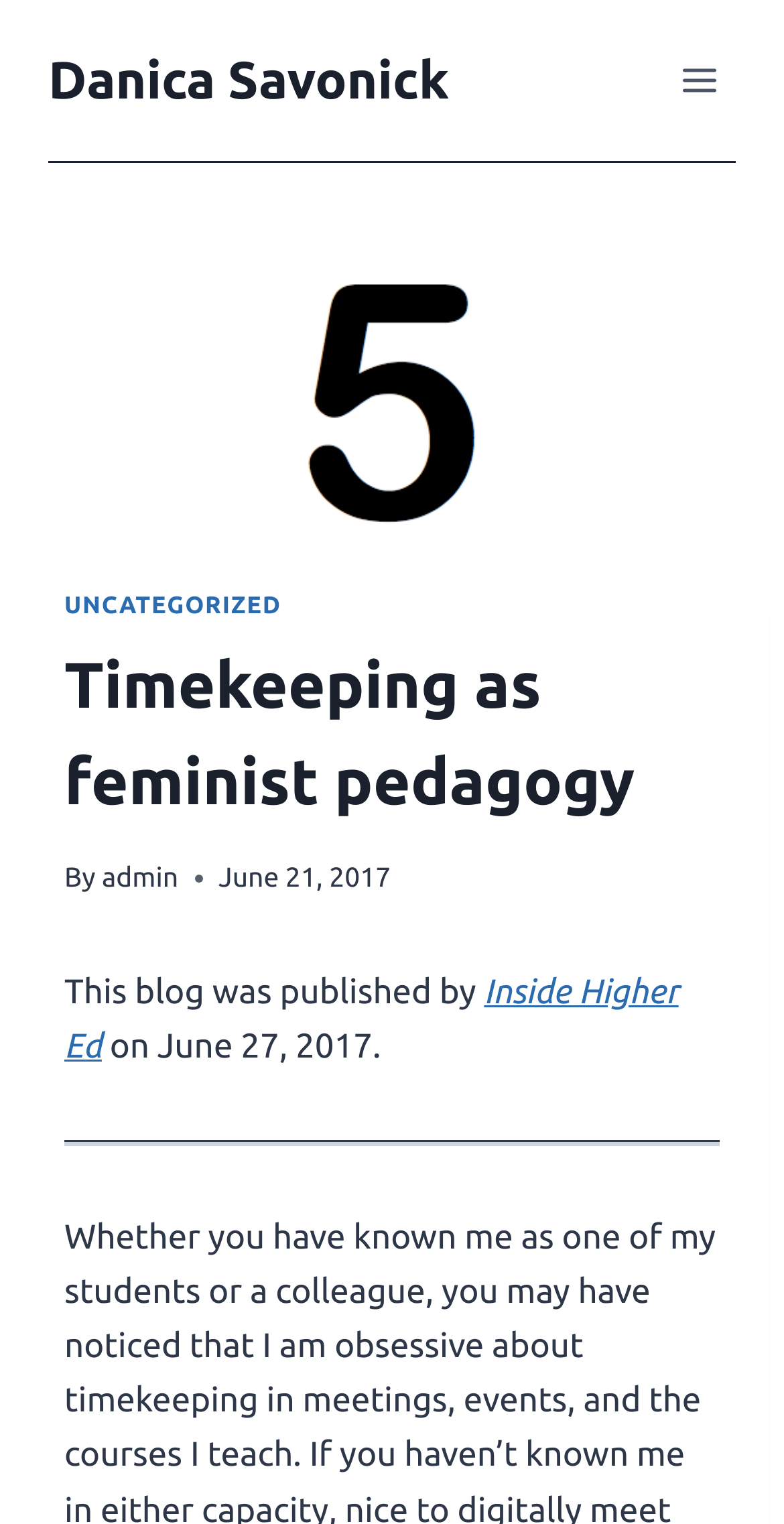What is the purpose of the button 'Open menu'?
Using the visual information, respond with a single word or phrase.

To open a menu